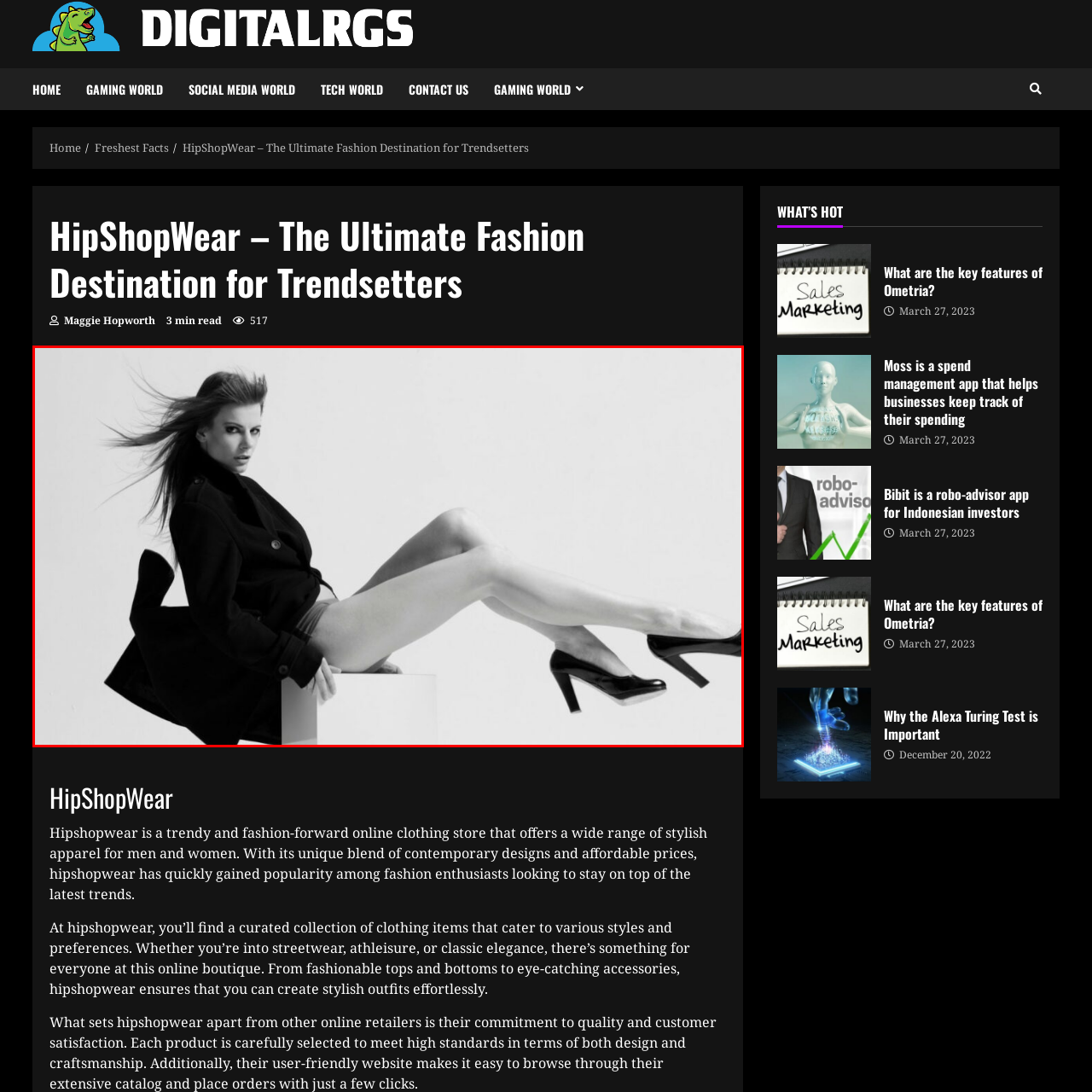What is the style of the model's hair? Please look at the image within the red bounding box and provide a one-word or short-phrase answer based on what you see.

tousled